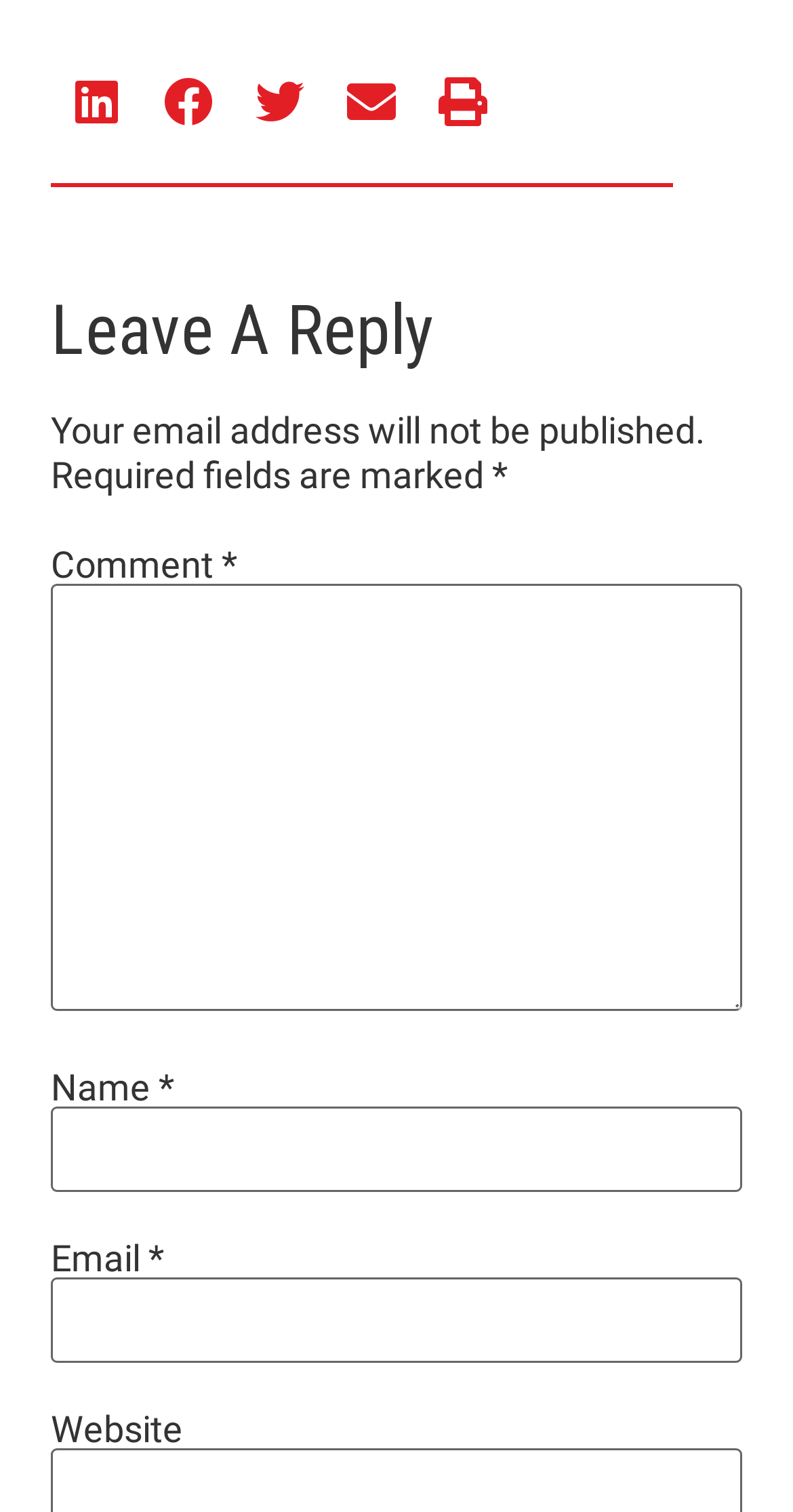Using the description: "aria-label="Share on facebook"", identify the bounding box of the corresponding UI element in the screenshot.

[0.179, 0.041, 0.295, 0.095]